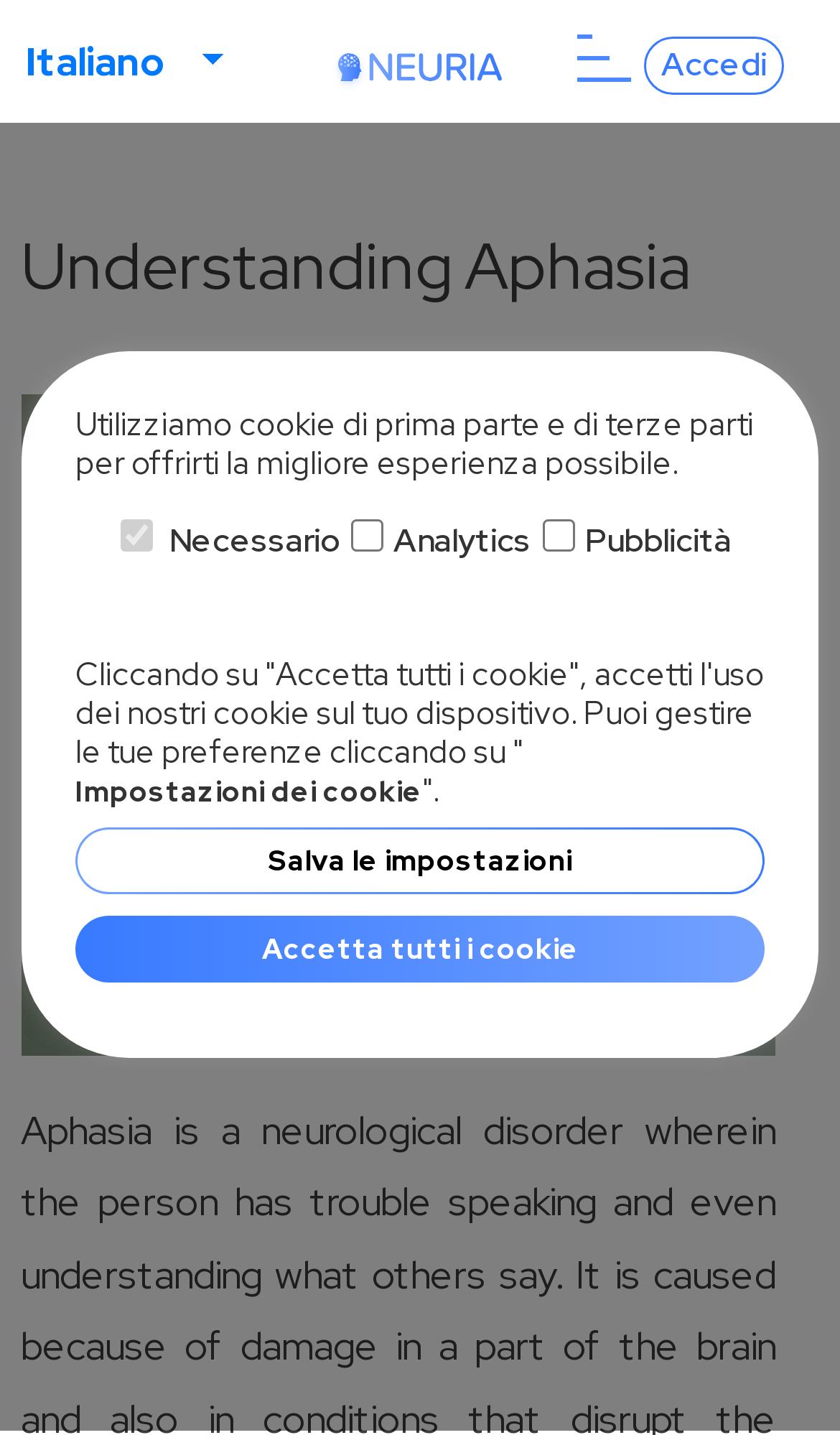Can you specify the bounding box coordinates of the area that needs to be clicked to fulfill the following instruction: "Click the Understanding Aphasia heading"?

[0.025, 0.158, 0.924, 0.212]